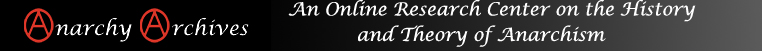Explain what the image portrays in a detailed manner.

The image prominently features the logo of "Anarchy Archives," presented in a stylistic font with a striking graphic element of a red 'A' encircled. Below the logo, a tagline reads: "An Online Research Center on the History and Theory of Anarchism," indicating the website's purpose as a resource dedicated to exploring anarchist thought and history. The overall design combines simplicity and bold visuals, effectively embodying the themes of anarchism and intellectual inquiry. The contrasting colors enhance readability and draw attention to the archival nature of the content available on the site.